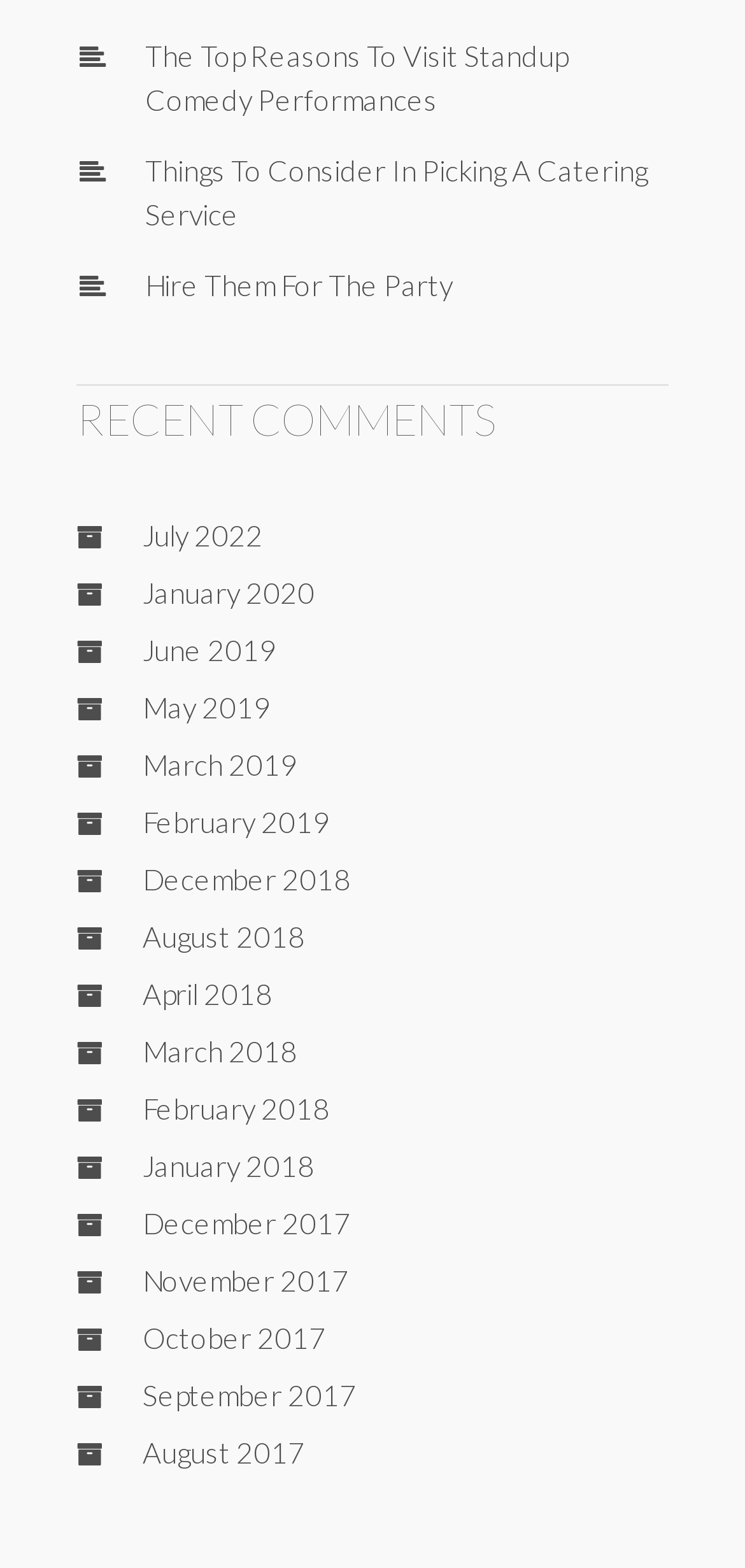What is the topic of the first link on the webpage?
Using the visual information, respond with a single word or phrase.

Standup Comedy Performances